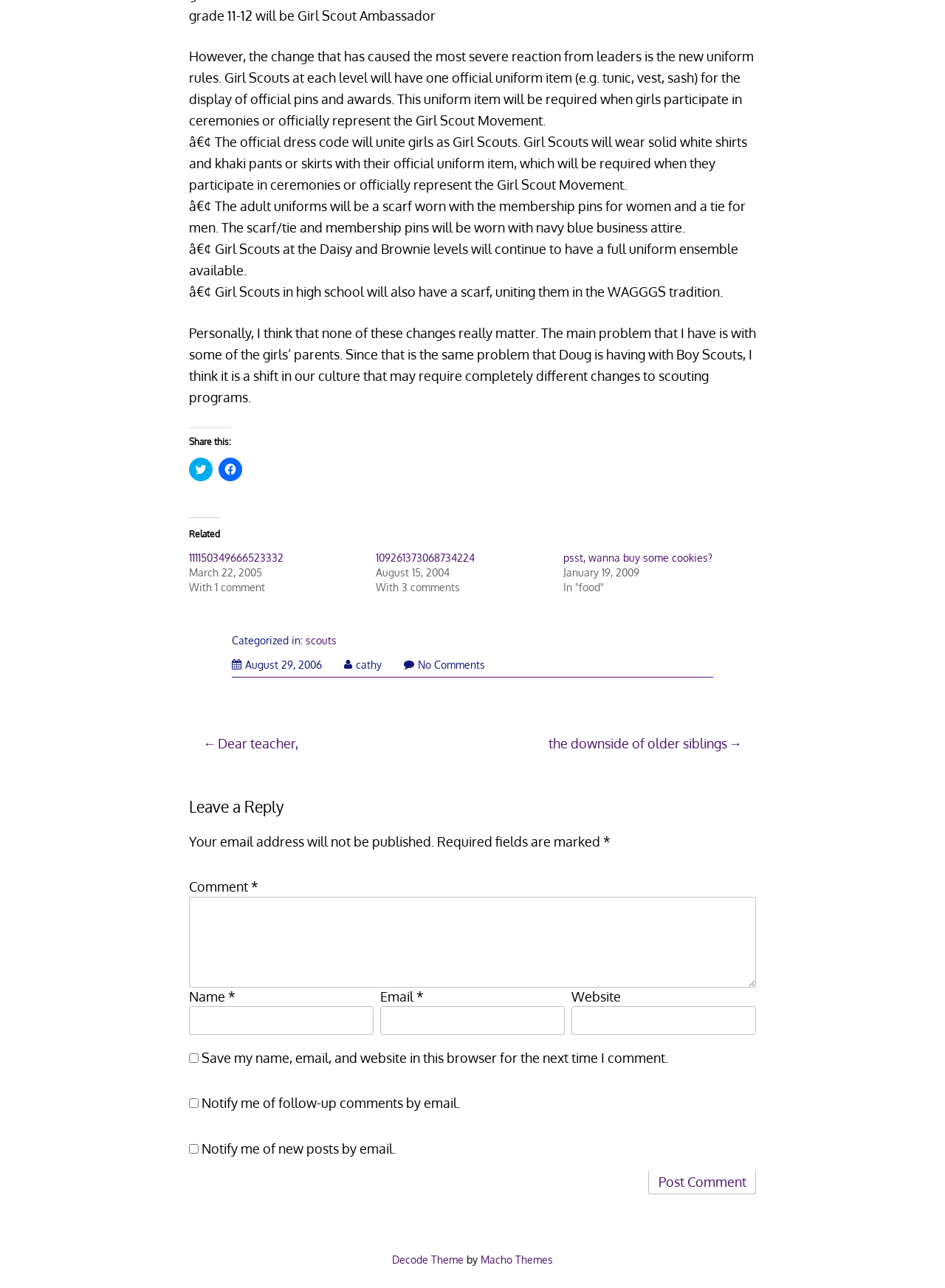Locate and provide the bounding box coordinates for the HTML element that matches this description: "psst, wanna buy some cookies?".

[0.596, 0.428, 0.754, 0.438]